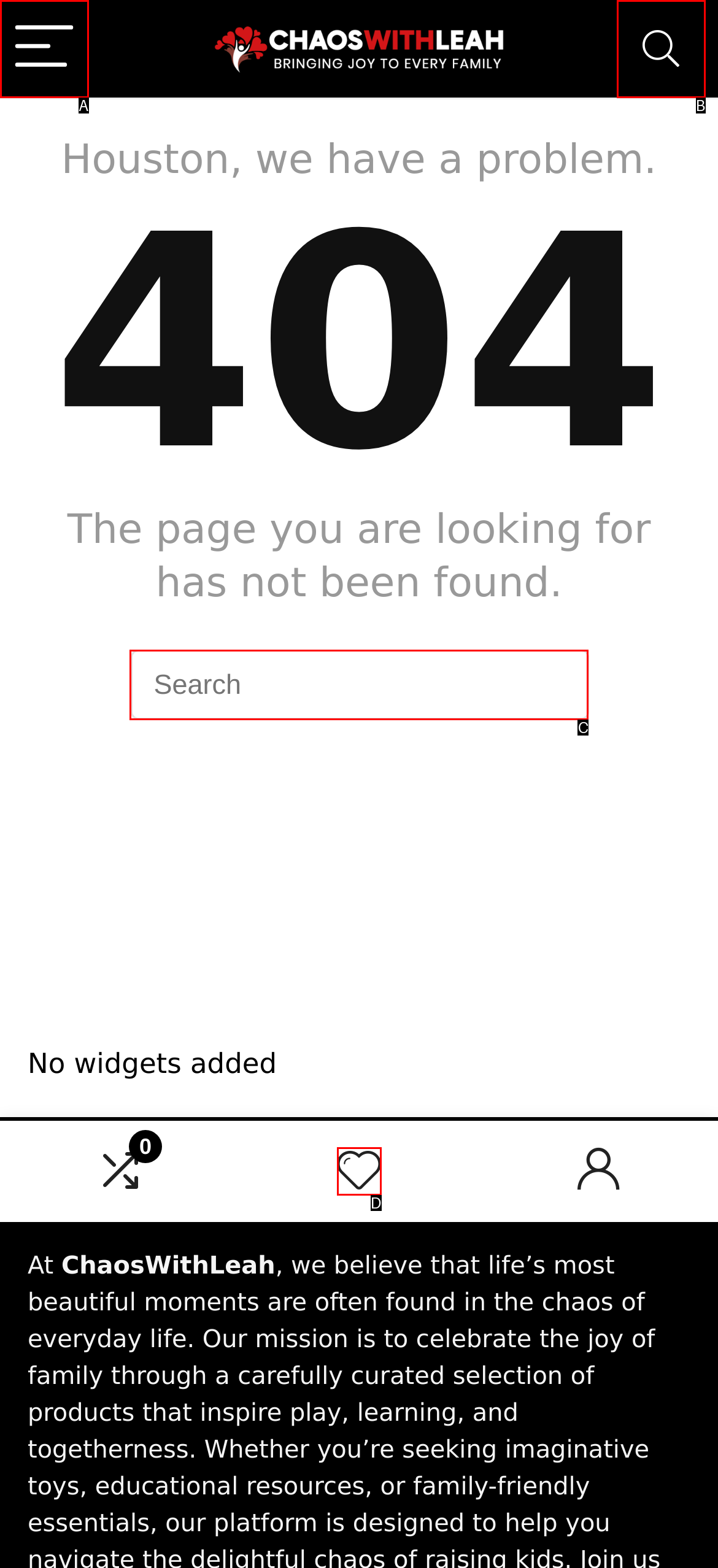Given the description: aria-label="Menu"
Identify the letter of the matching UI element from the options.

A